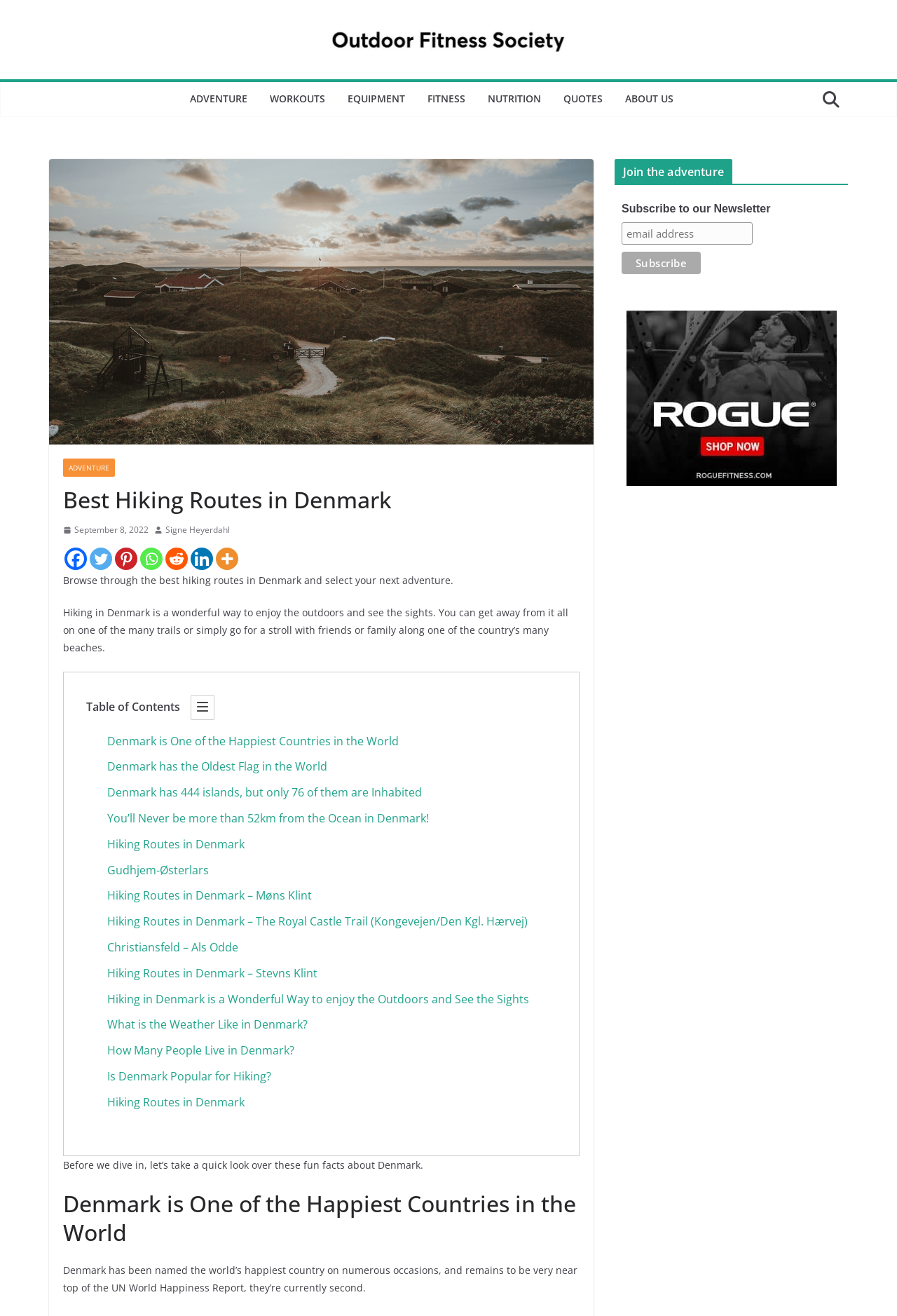Please reply to the following question using a single word or phrase: 
How many social media links are there in the footer?

6